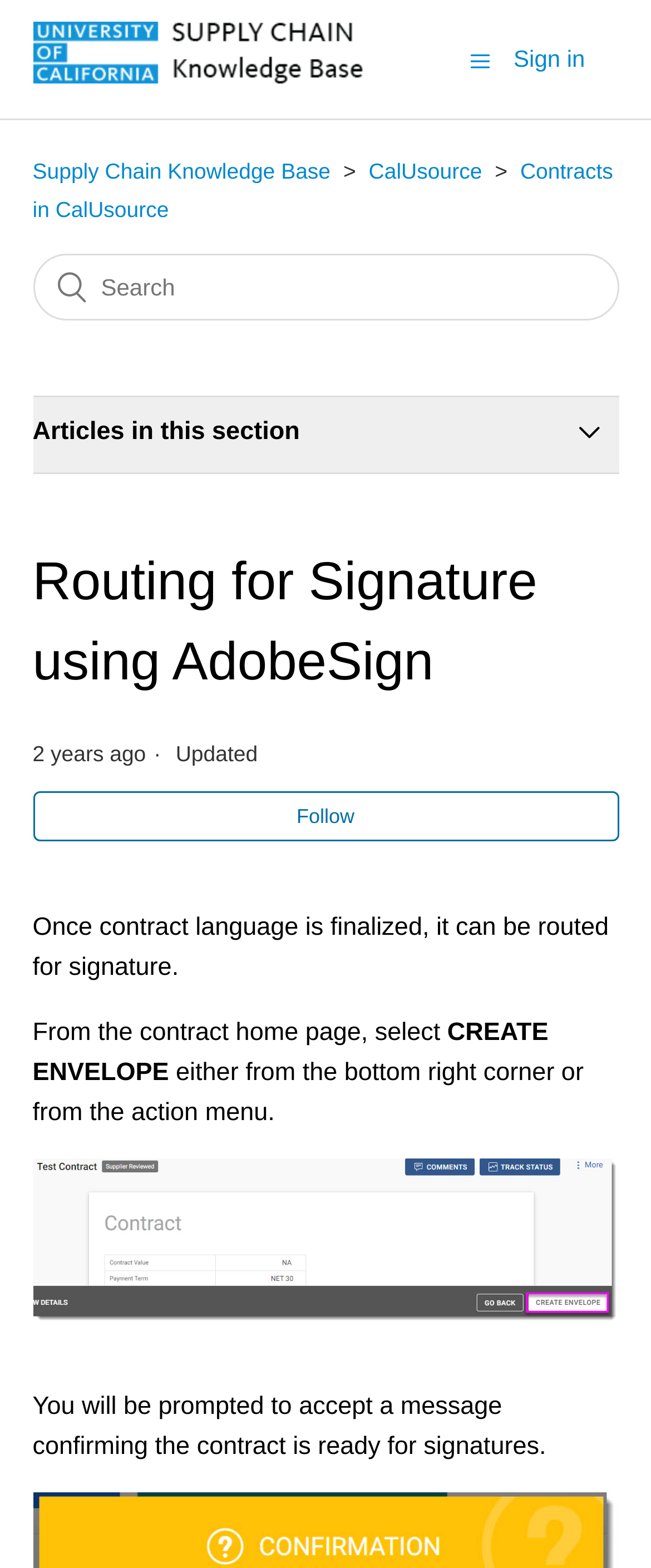Find and specify the bounding box coordinates that correspond to the clickable region for the instruction: "Go to Supply Chain Knowledge Base home page".

[0.05, 0.04, 0.563, 0.058]